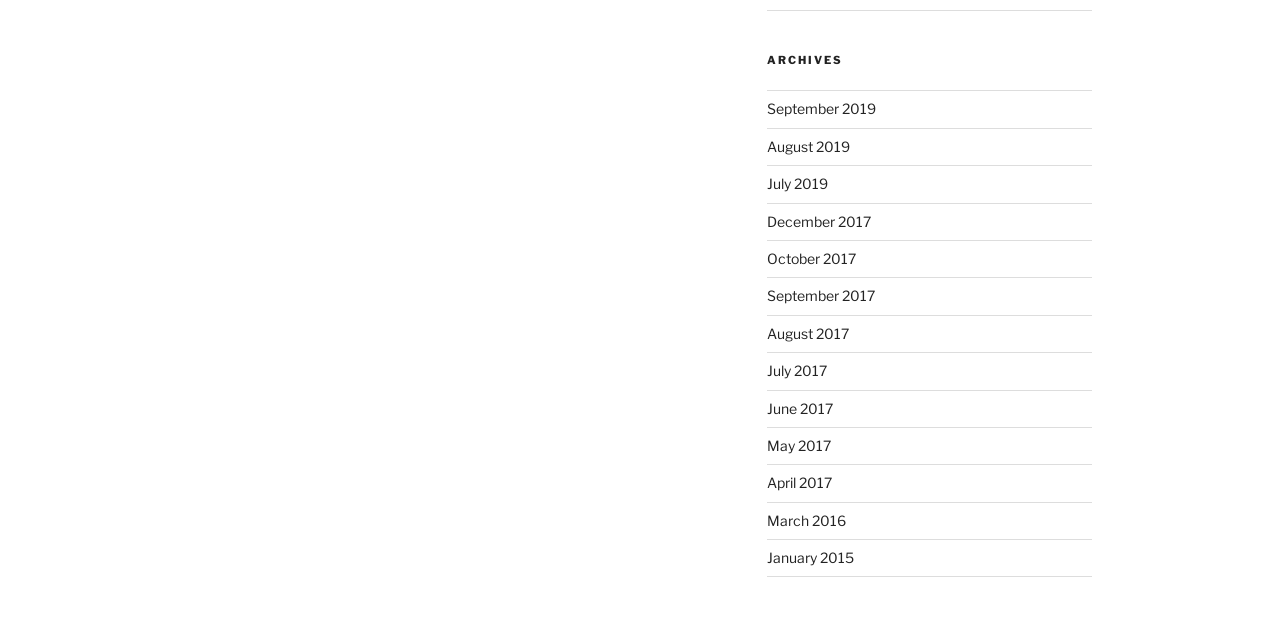How many links are there on the page?
With the help of the image, please provide a detailed response to the question.

I counted the number of link elements on the page, excluding the two links at the top and bottom of the page, and found 10 links under the 'ARCHIVES' heading.